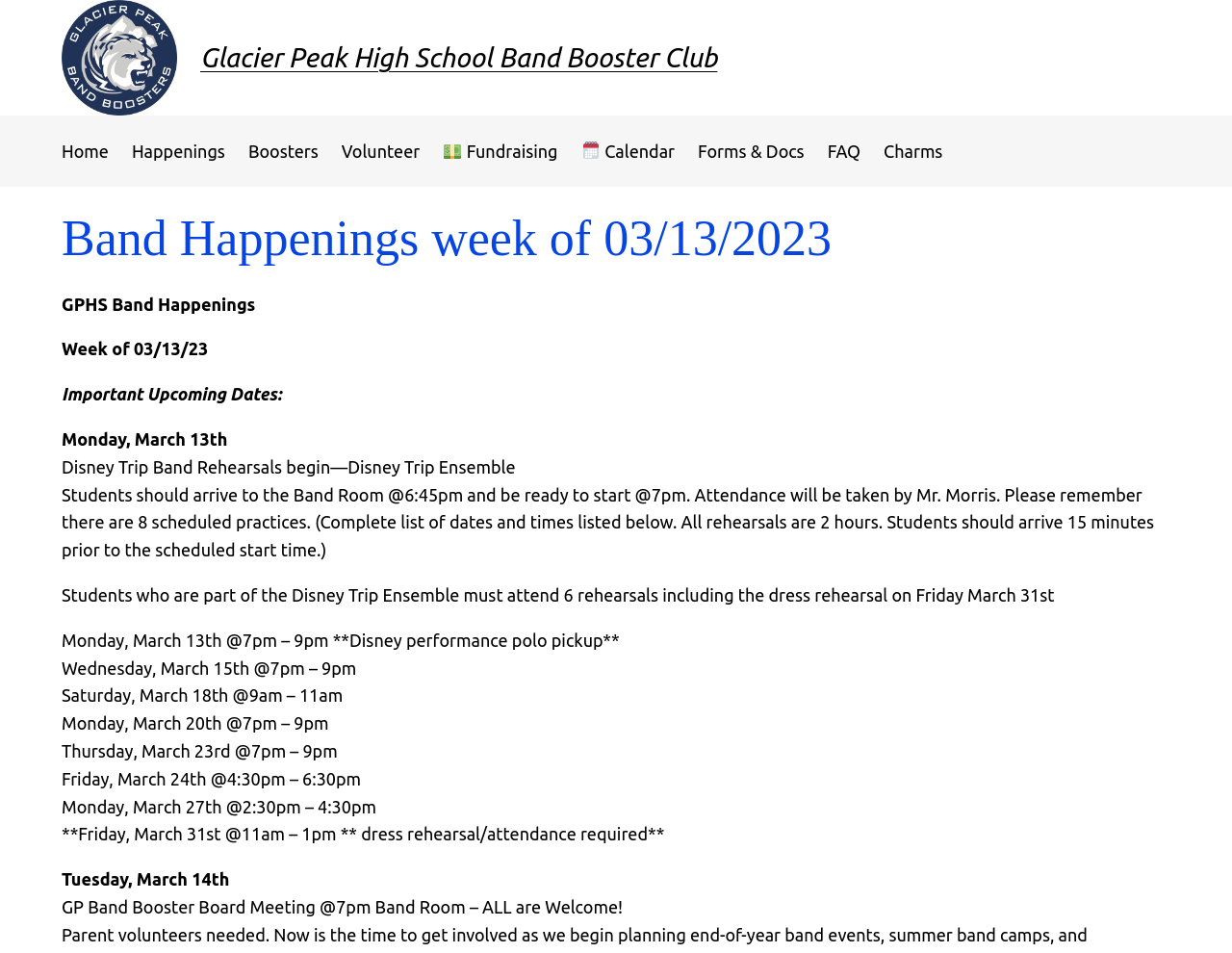Show the bounding box coordinates for the HTML element described as: "Calendar".

[0.471, 0.144, 0.548, 0.173]